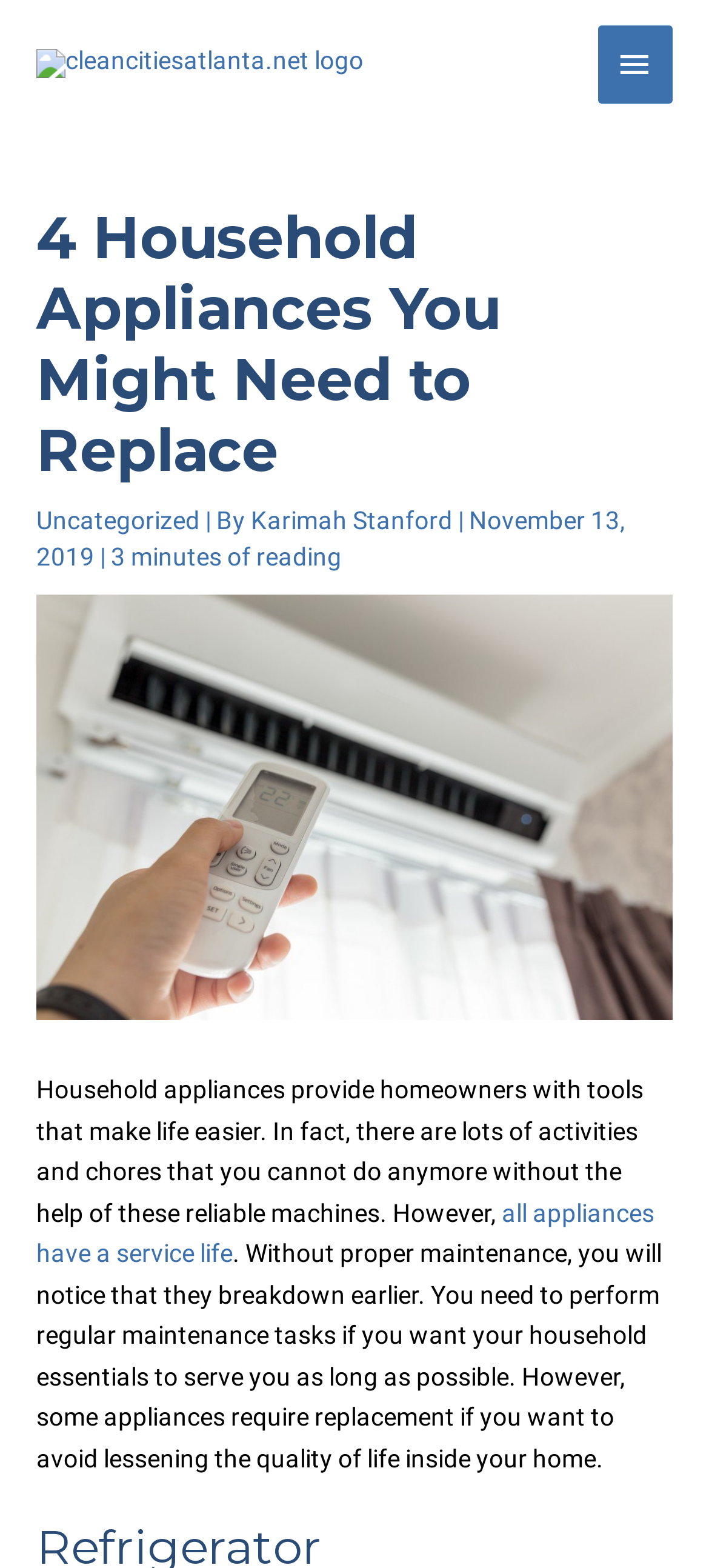What is the principal heading displayed on the webpage?

4 Household Appliances You Might Need to Replace